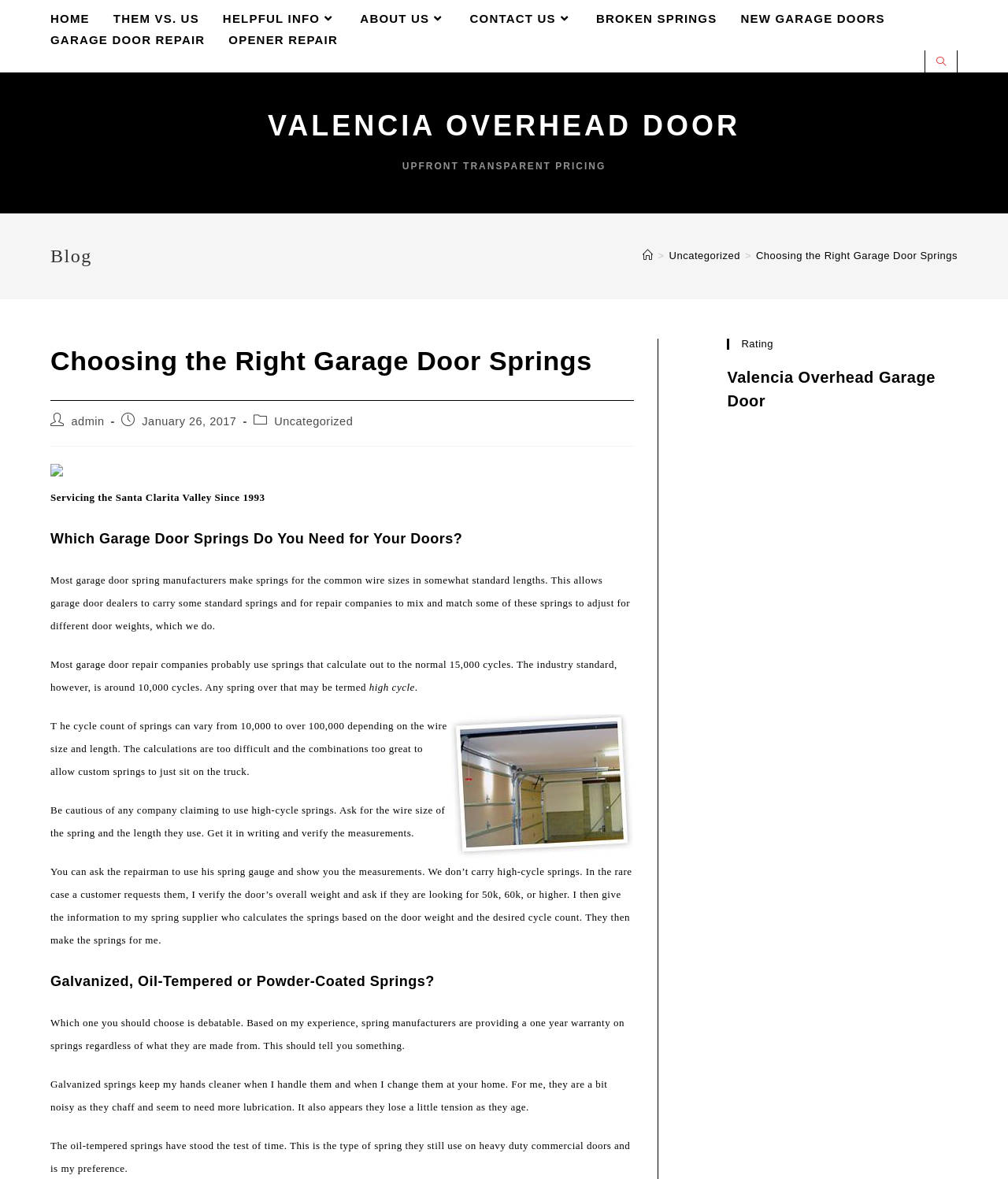Specify the bounding box coordinates (top-left x, top-left y, bottom-right x, bottom-right y) of the UI element in the screenshot that matches this description: Uncategorized

[0.272, 0.352, 0.35, 0.362]